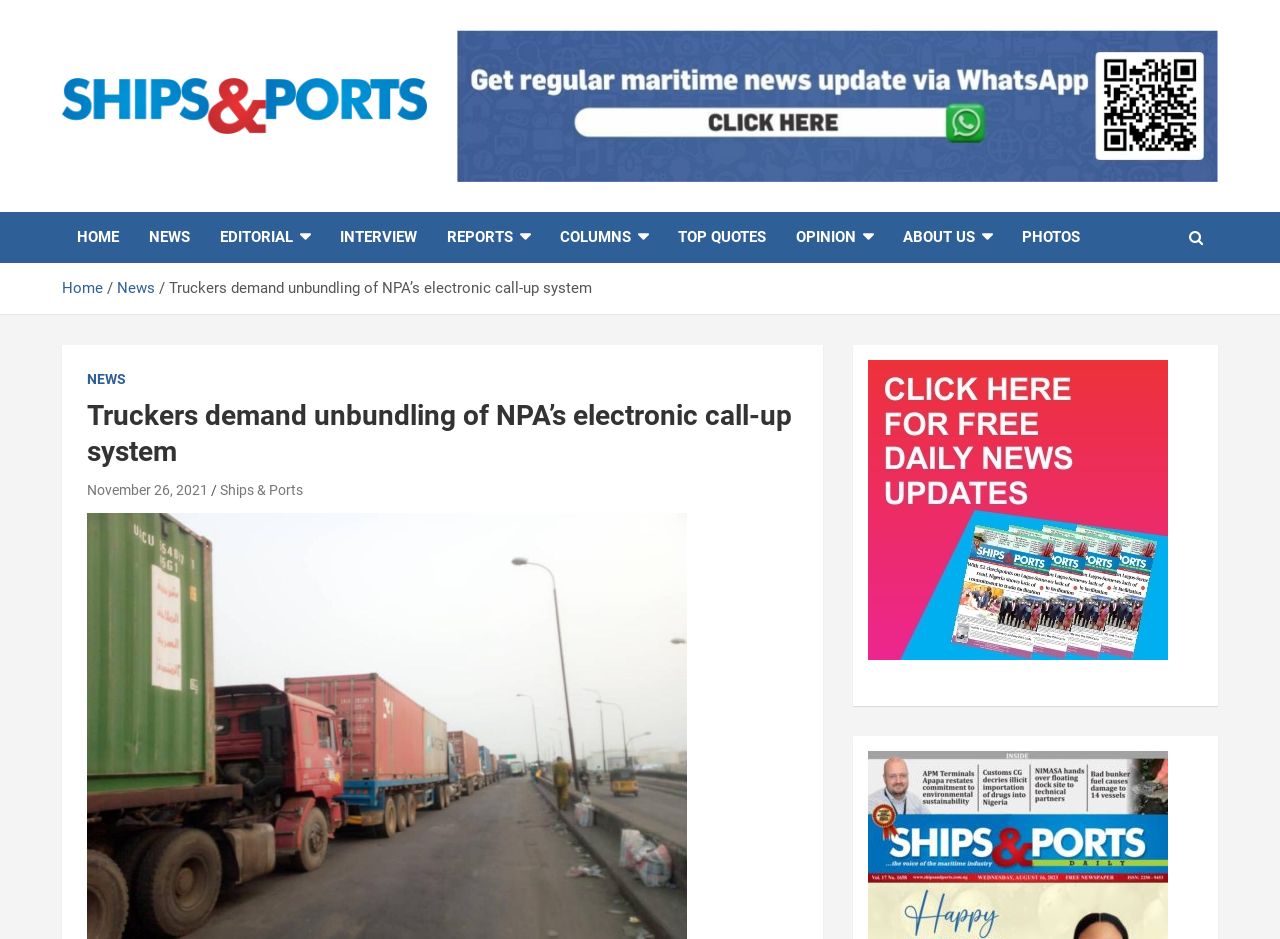Please find the bounding box coordinates of the element that needs to be clicked to perform the following instruction: "Read the article 'Truckers demand unbundling of NPA’s electronic call-up system'". The bounding box coordinates should be four float numbers between 0 and 1, represented as [left, top, right, bottom].

[0.068, 0.424, 0.623, 0.501]